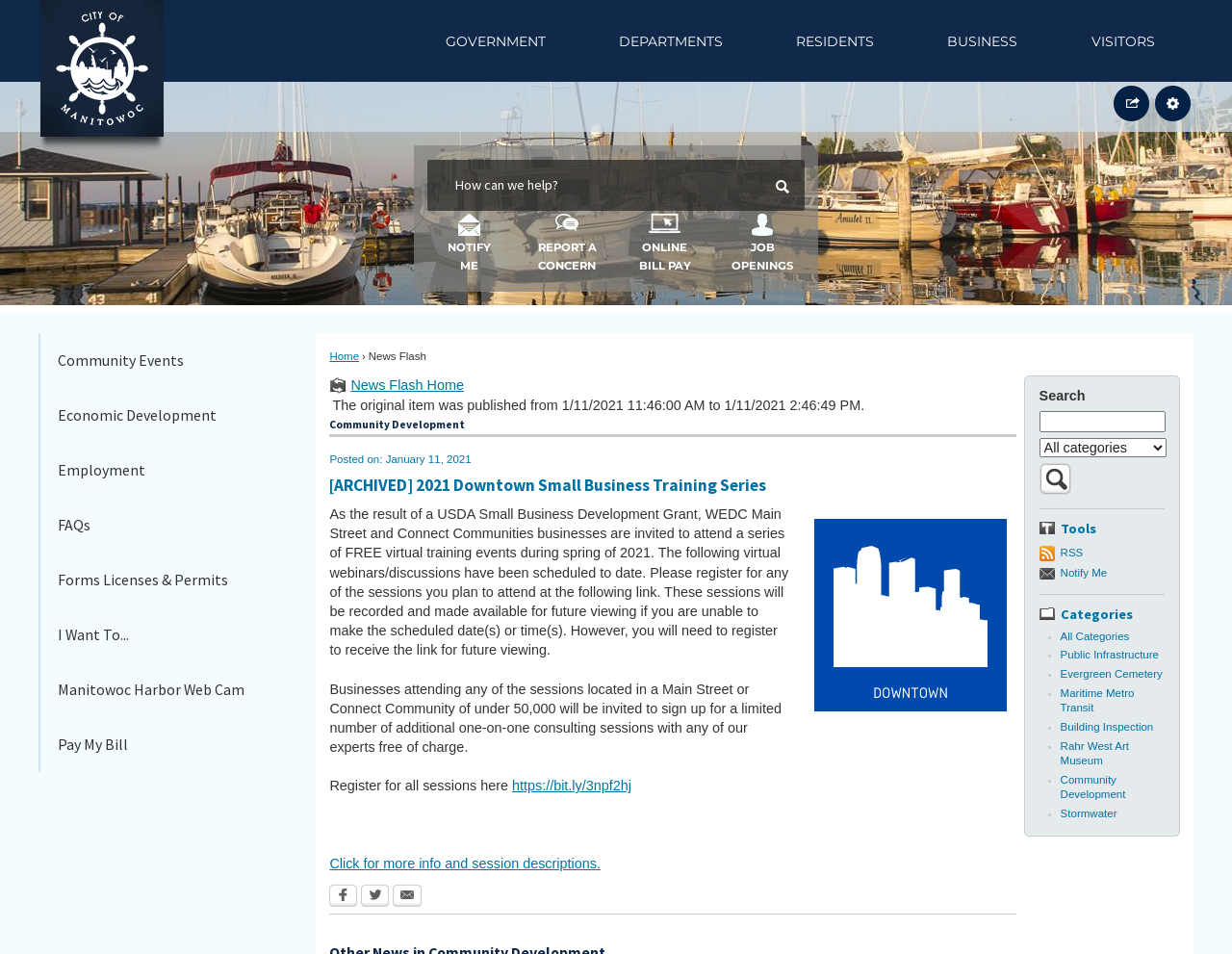Please pinpoint the bounding box coordinates for the region I should click to adhere to this instruction: "Register for all sessions".

[0.267, 0.816, 0.416, 0.832]